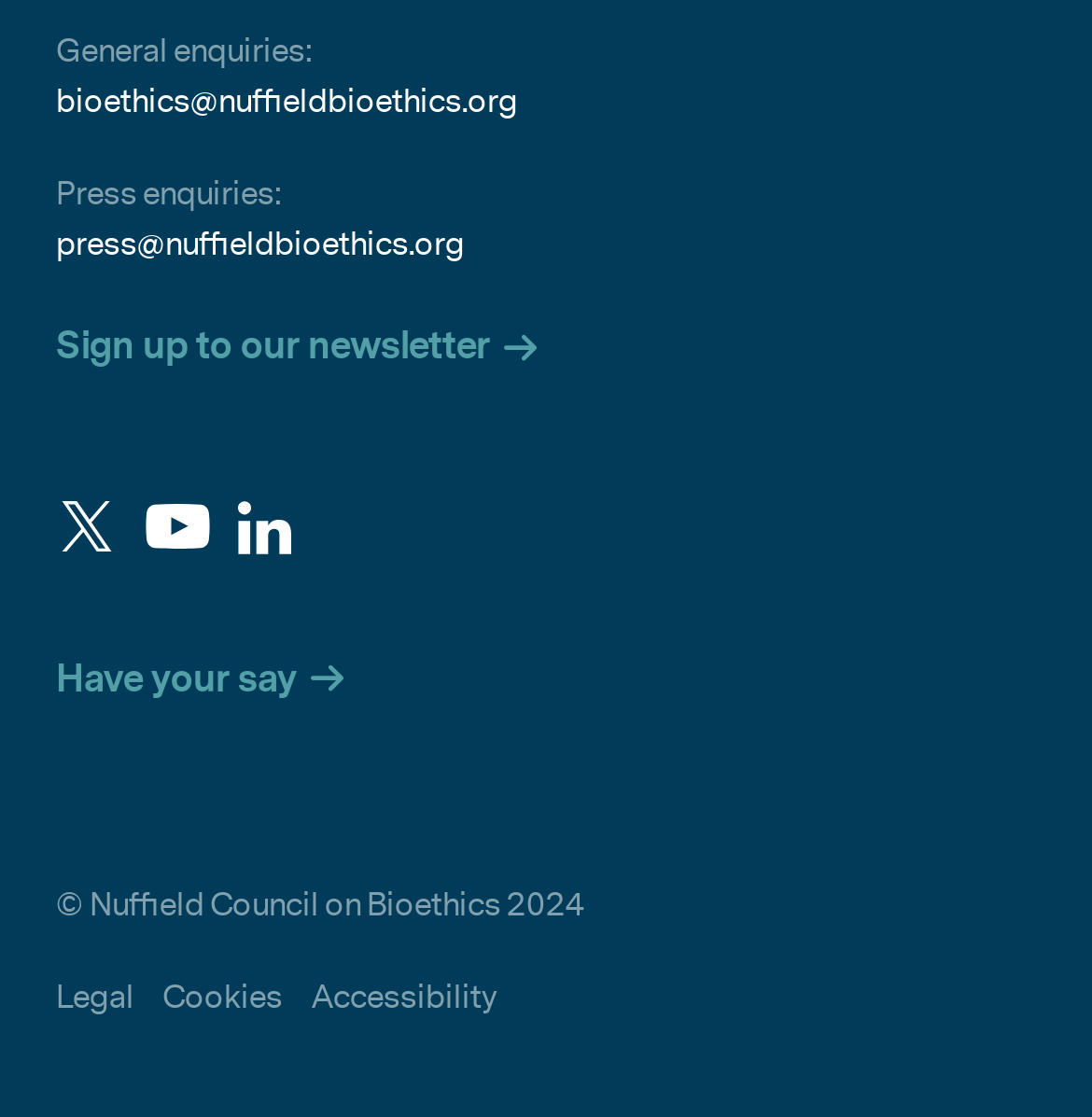Determine the bounding box coordinates of the region I should click to achieve the following instruction: "View legal information". Ensure the bounding box coordinates are four float numbers between 0 and 1, i.e., [left, top, right, bottom].

[0.038, 0.866, 0.136, 0.924]